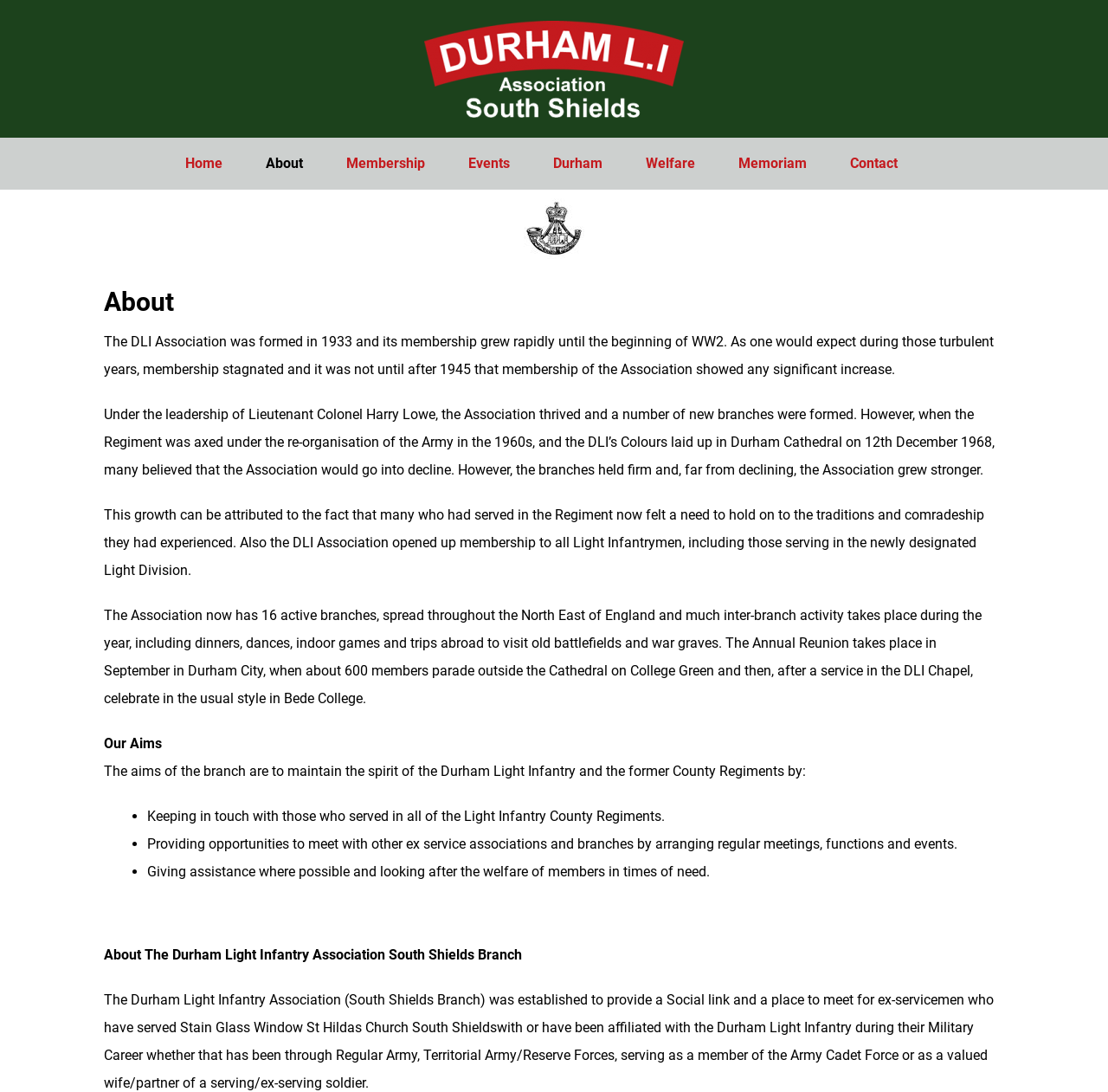Show the bounding box coordinates of the element that should be clicked to complete the task: "Click the Home link".

[0.159, 0.134, 0.208, 0.166]